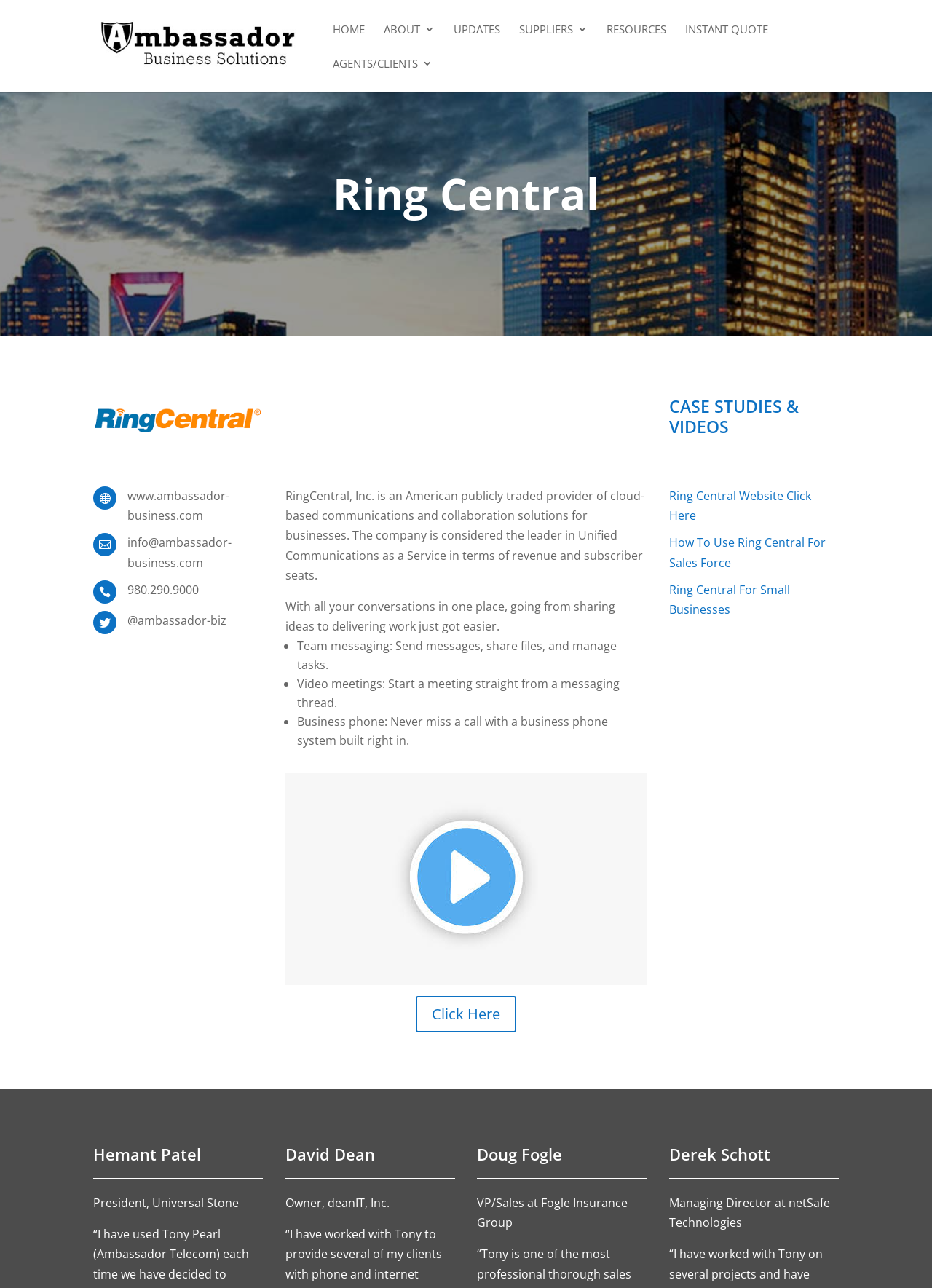Please provide a one-word or short phrase answer to the question:
What is the contact information provided on the webpage?

Email, phone number, and website